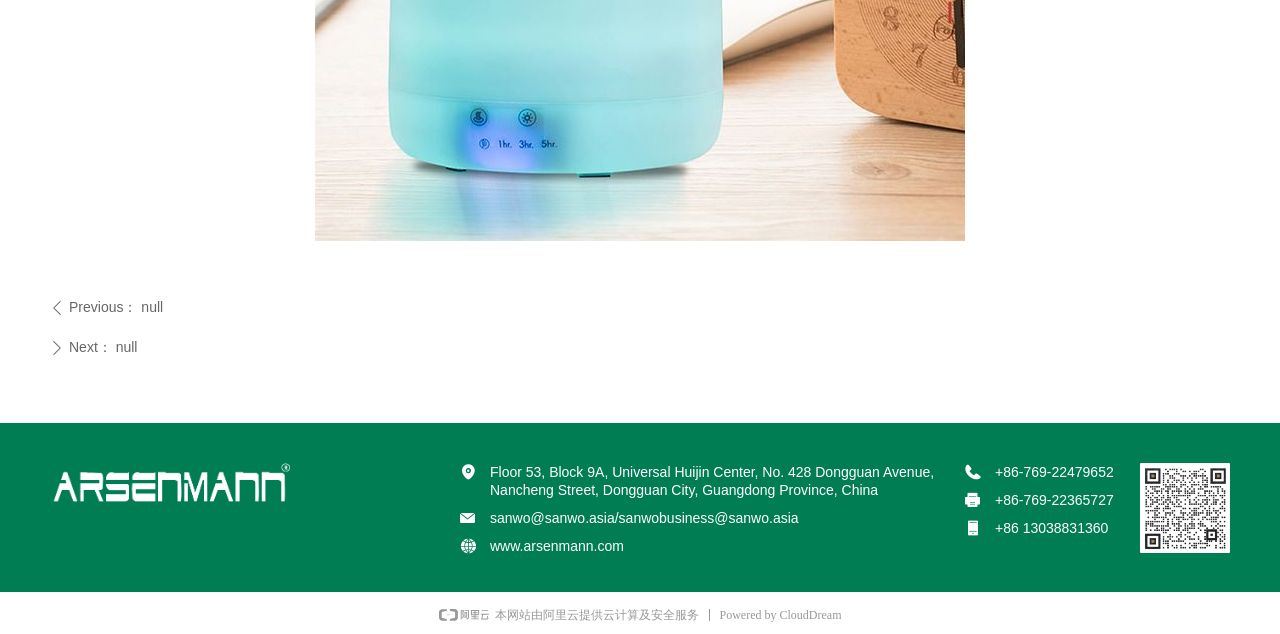Using the element description: "Mobile phone： +86 13038831360", determine the bounding box coordinates for the specified UI element. The coordinates should be four float numbers between 0 and 1, [left, top, right, bottom].

[0.754, 0.819, 0.879, 0.847]